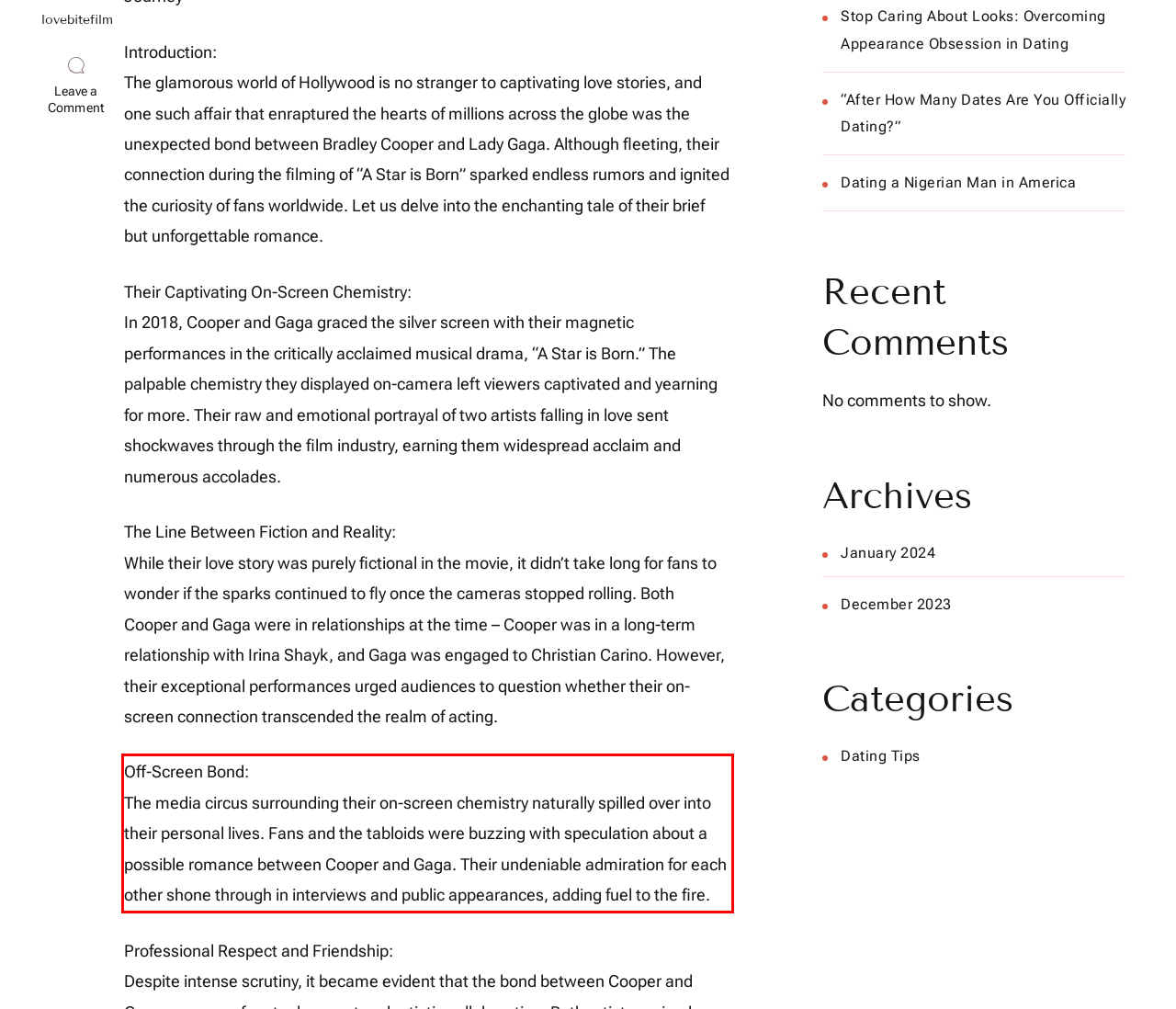From the given screenshot of a webpage, identify the red bounding box and extract the text content within it.

Off-Screen Bond: The media circus surrounding their on-screen chemistry naturally spilled over into their personal lives. Fans and the tabloids were buzzing with speculation about a possible romance between Cooper and Gaga. Their undeniable admiration for each other shone through in interviews and public appearances, adding fuel to the fire.